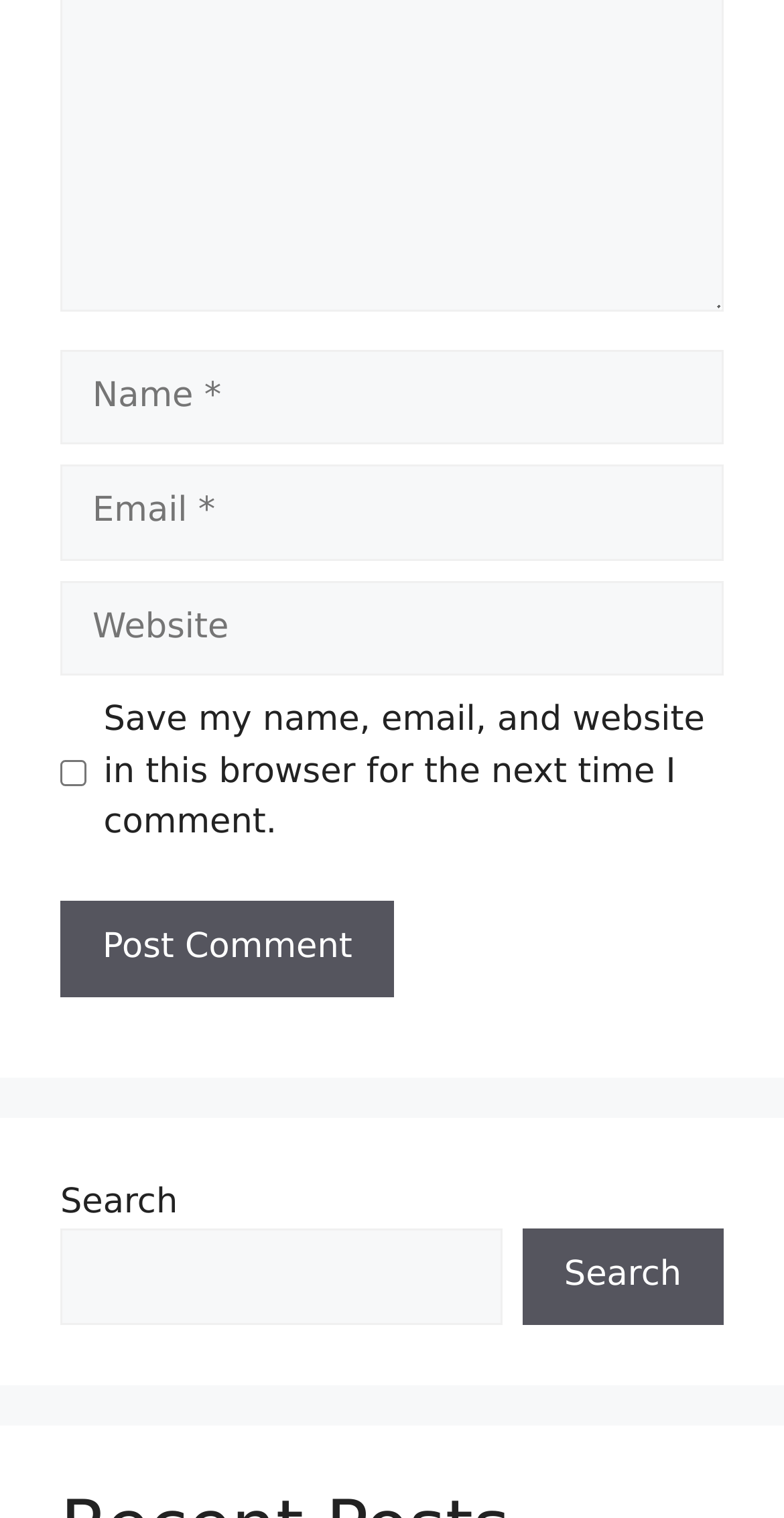Use a single word or phrase to answer the question:
What is the position of the 'Post Comment' button?

Below the checkbox